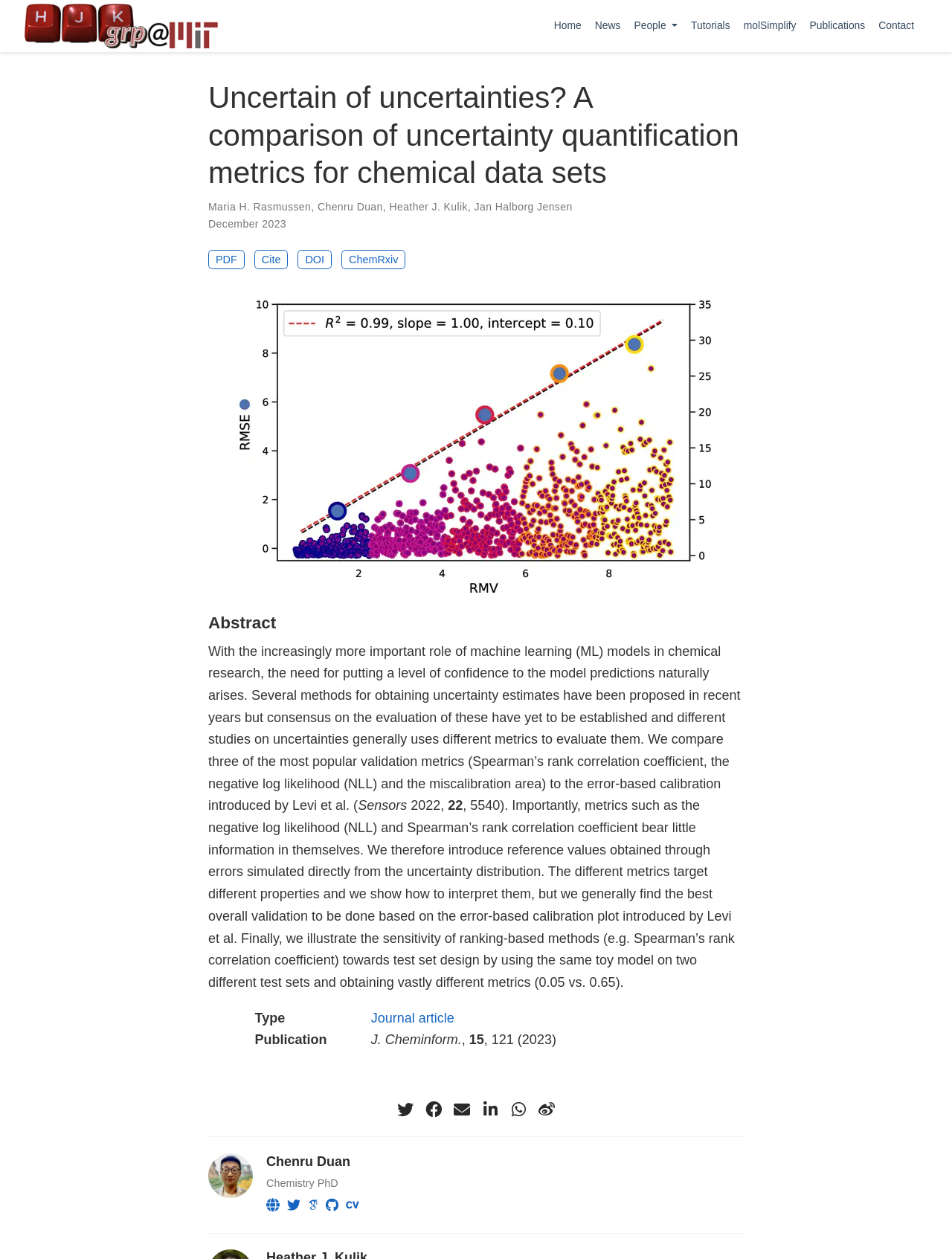Provide your answer to the question using just one word or phrase: What is the DOI of the paper?

DOI